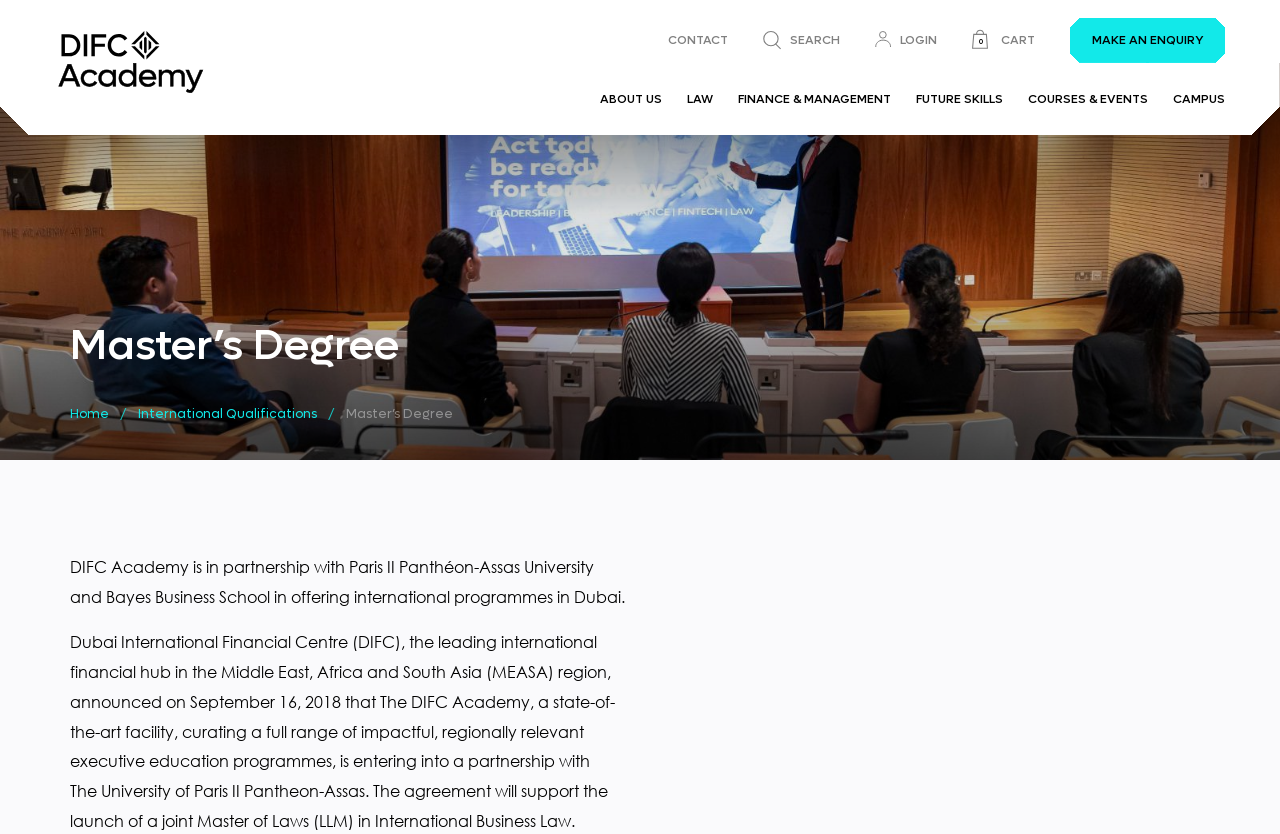Identify the bounding box coordinates of the part that should be clicked to carry out this instruction: "read news".

None